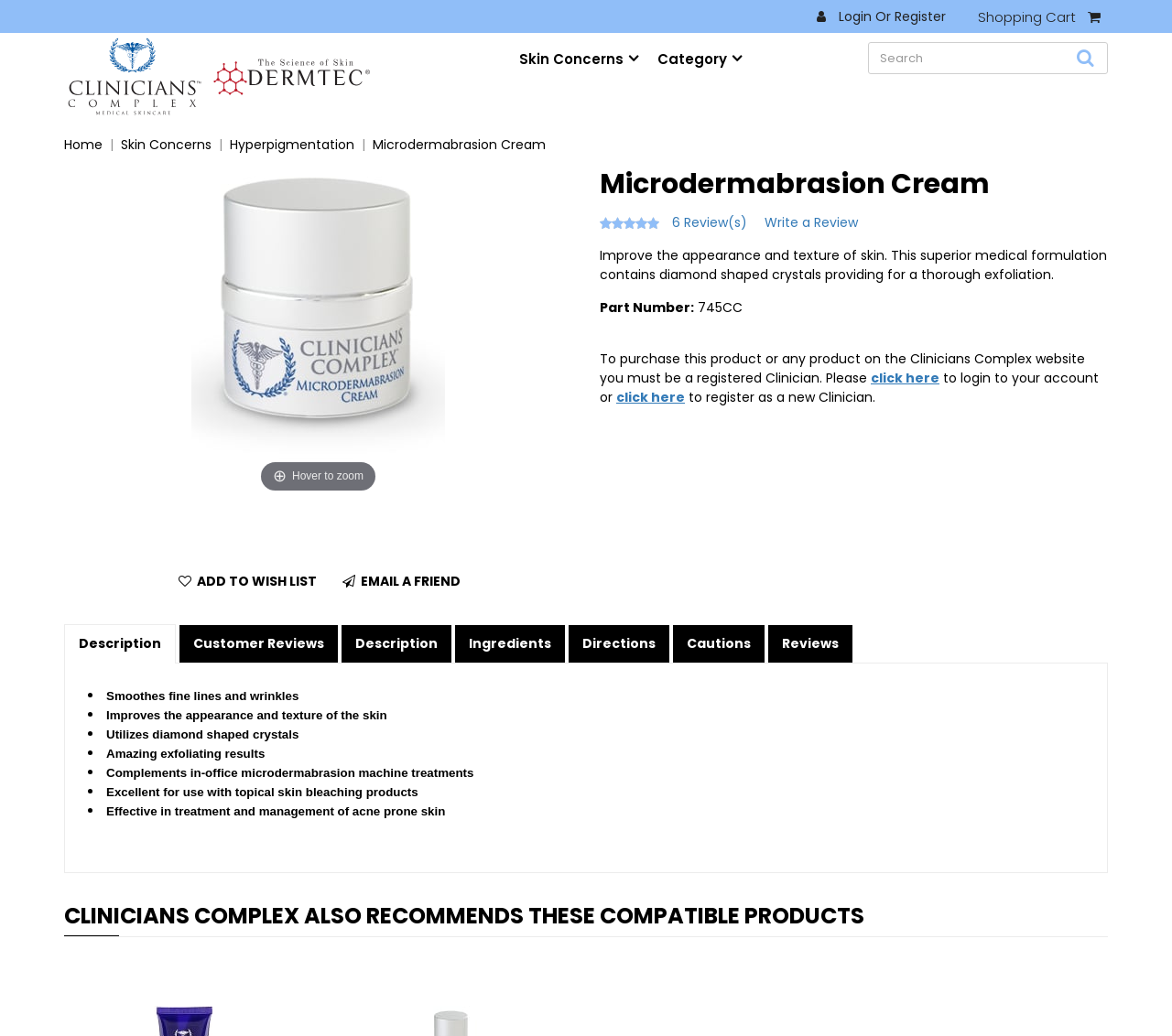Please identify the bounding box coordinates for the region that you need to click to follow this instruction: "Email a friend".

[0.289, 0.551, 0.394, 0.571]